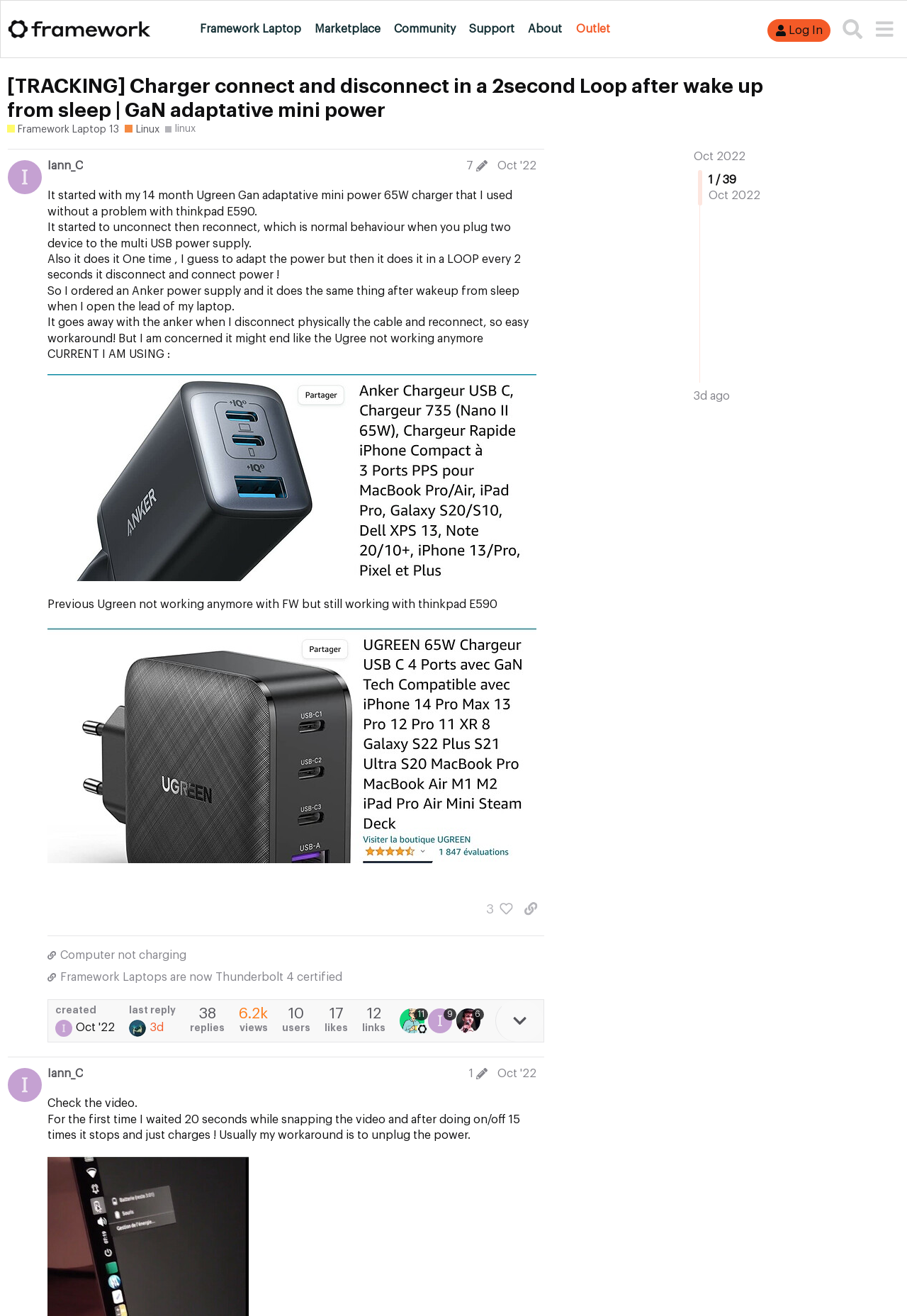Identify the bounding box coordinates of the specific part of the webpage to click to complete this instruction: "Click on the 'Log In' button".

[0.846, 0.014, 0.916, 0.032]